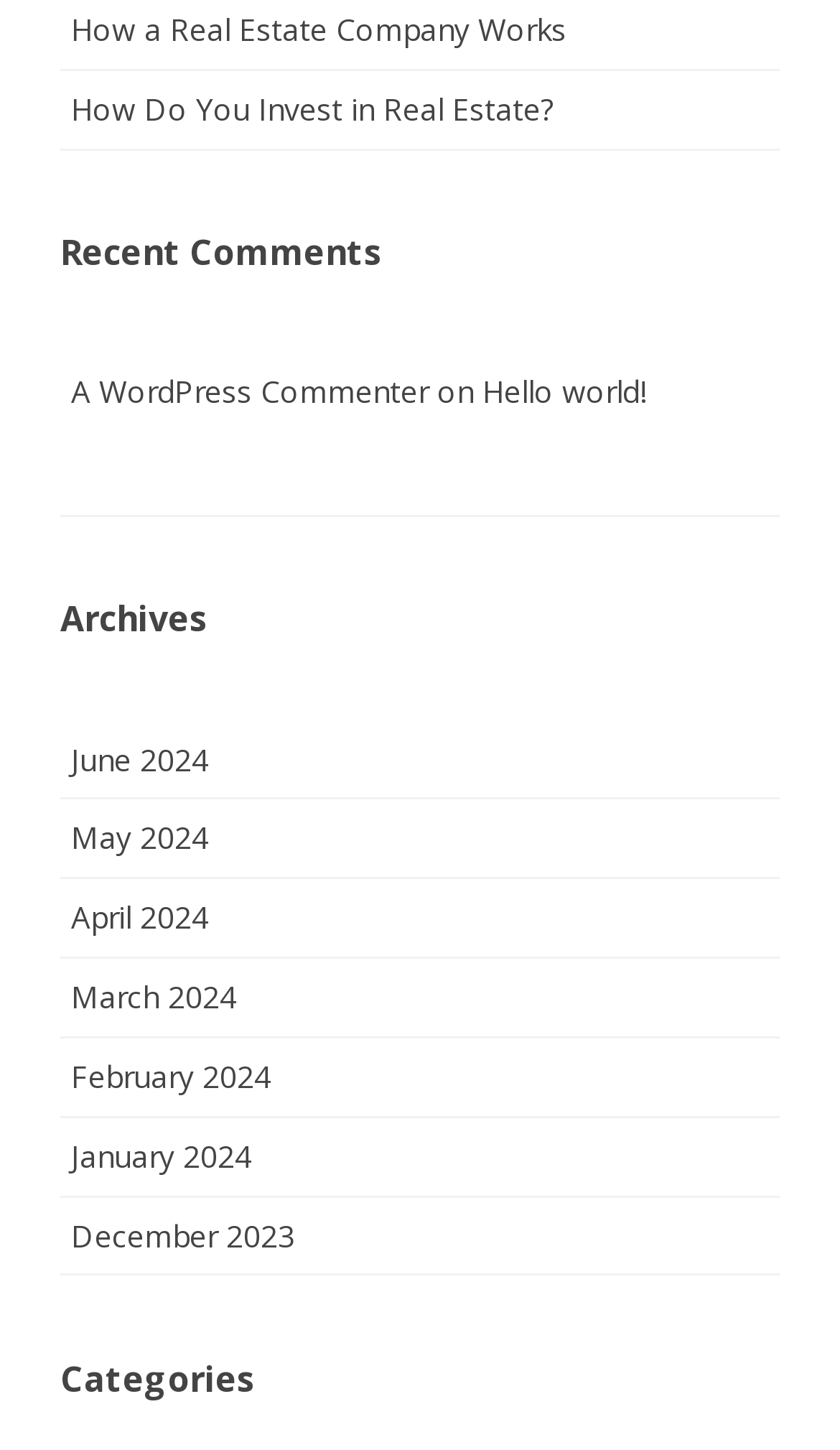Determine the bounding box coordinates of the clickable region to carry out the instruction: "Read about how a real estate company works".

[0.085, 0.006, 0.674, 0.034]